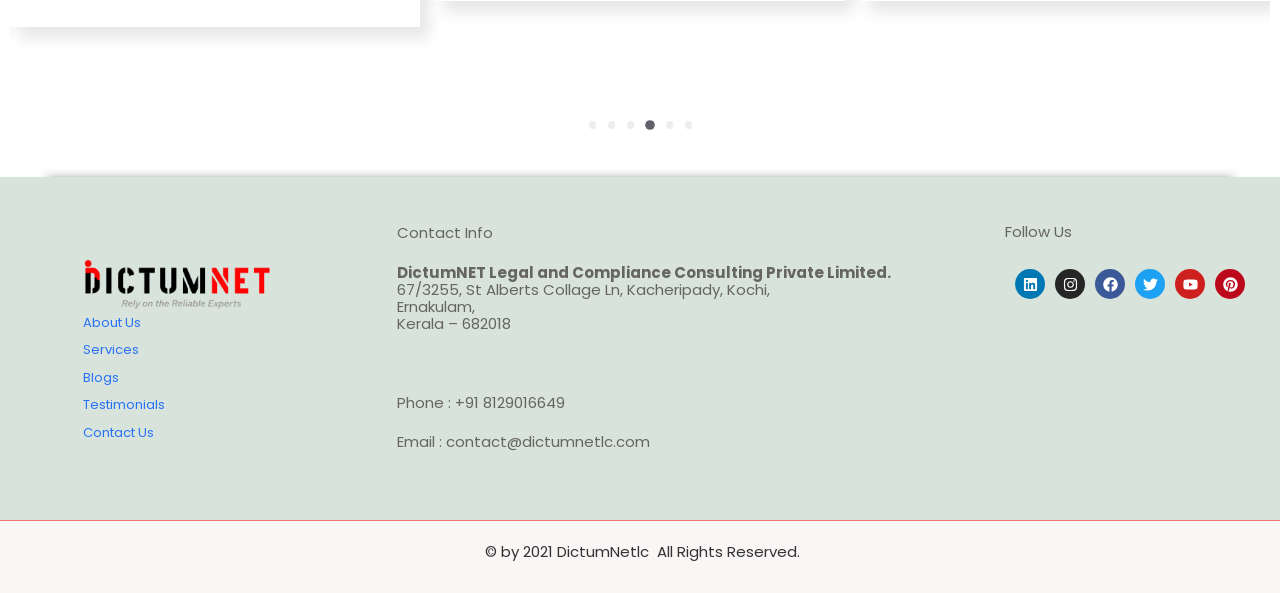How many slides can you go to?
Refer to the screenshot and answer in one word or phrase.

6